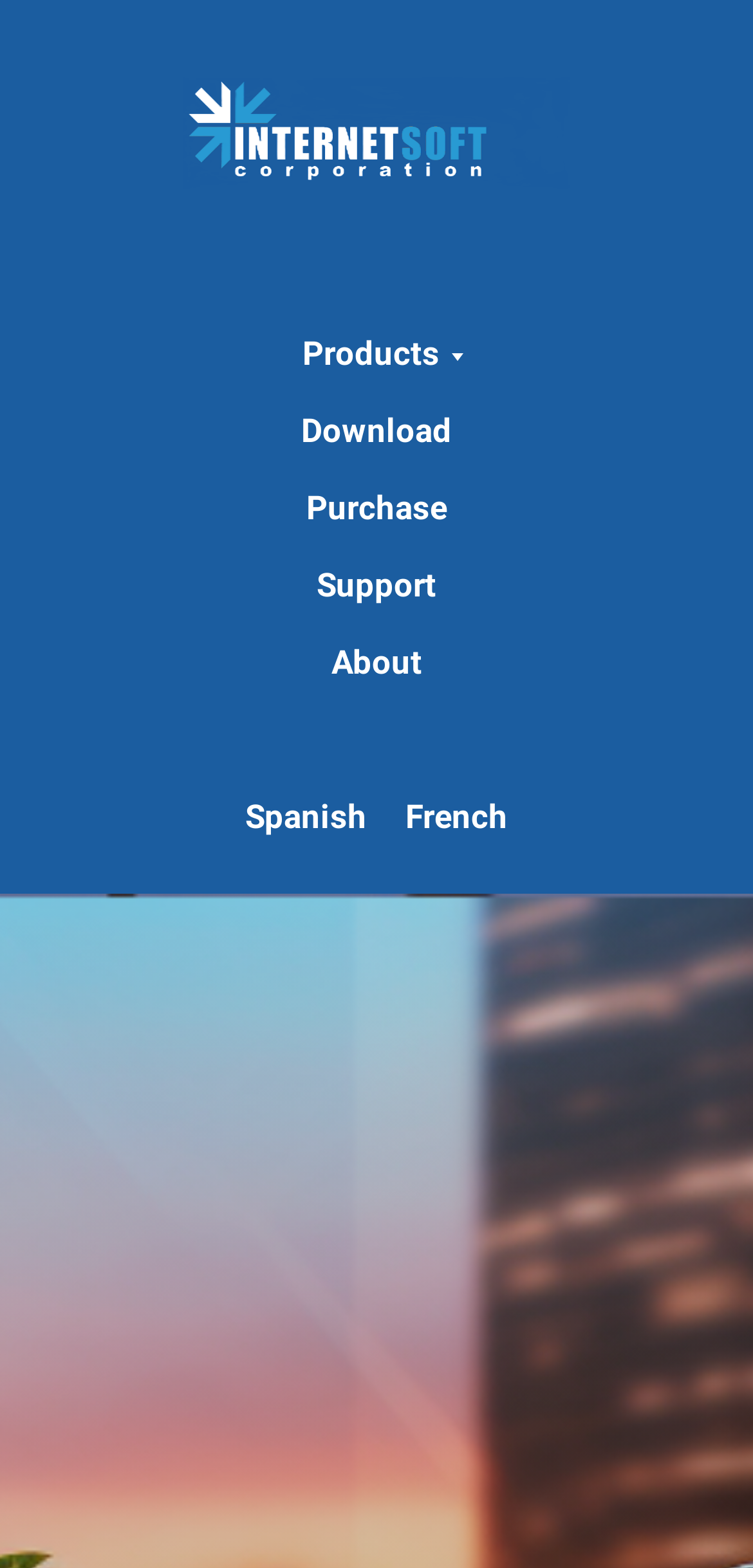Can you give a comprehensive explanation to the question given the content of the image?
What is the logo of the website?

By examining the image element with the OCR text 'InternetSoft', I determined that it is the logo of the website.